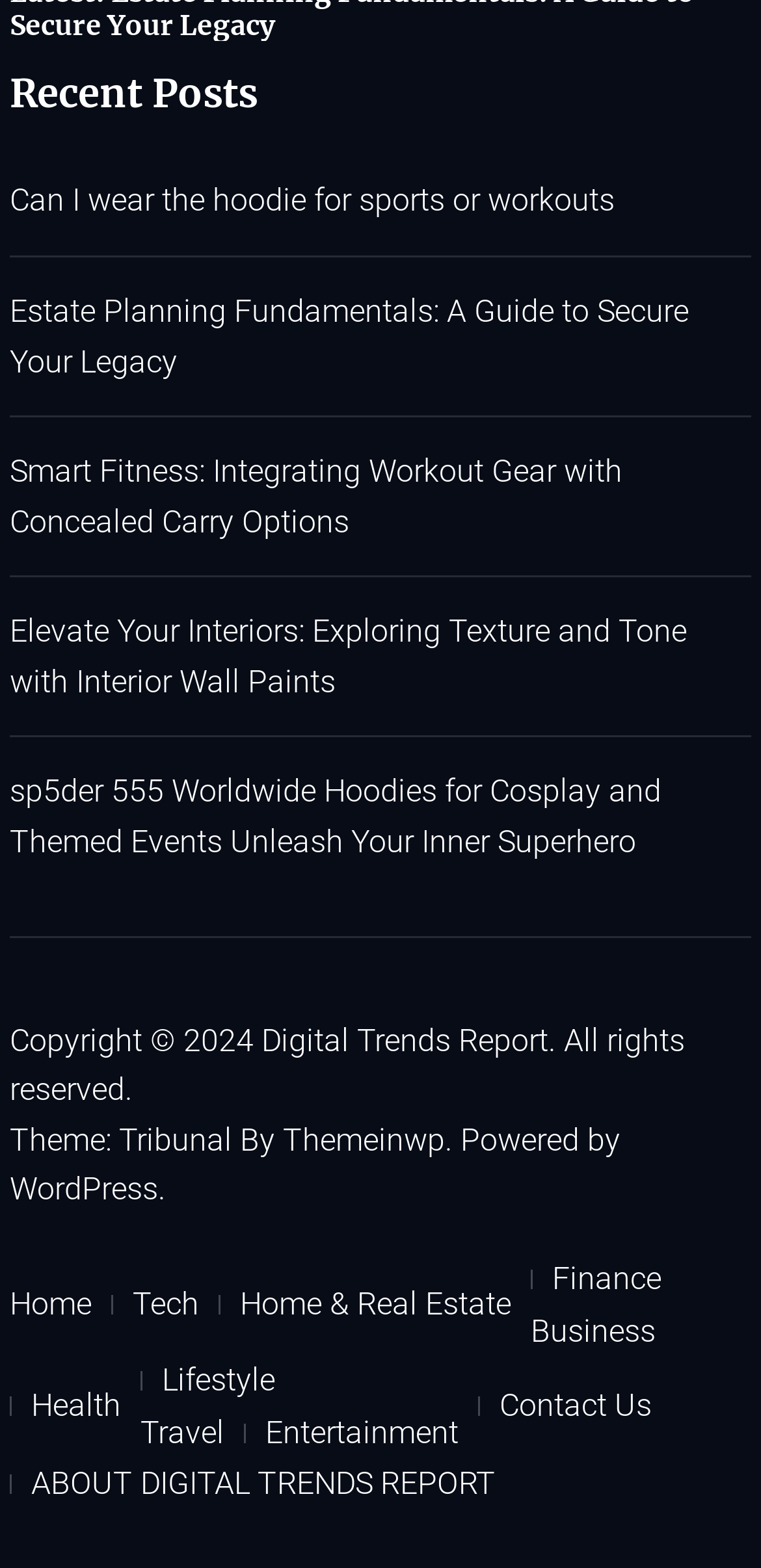Determine the bounding box coordinates for the clickable element required to fulfill the instruction: "Explore the Digital Trends Report". Provide the coordinates as four float numbers between 0 and 1, i.e., [left, top, right, bottom].

[0.344, 0.651, 0.741, 0.675]